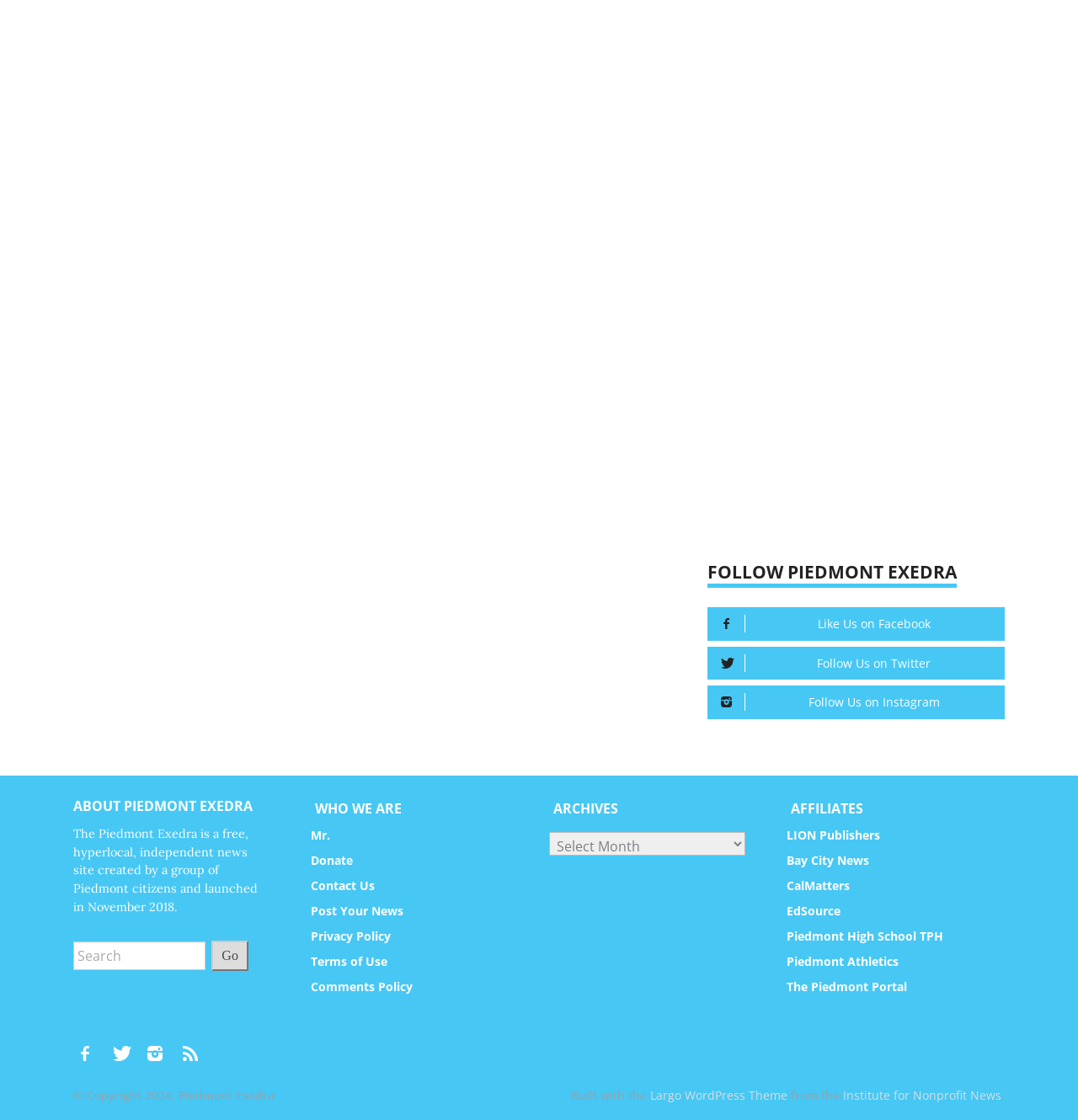Refer to the image and offer a detailed explanation in response to the question: What is the purpose of the search box?

The search box is located in the complementary element with the heading 'ABOUT PIEDMONT EXEDRA'. It has a textbox with the placeholder text 'Search' and a button with the text 'Go', indicating that it is used to search the site for specific content.